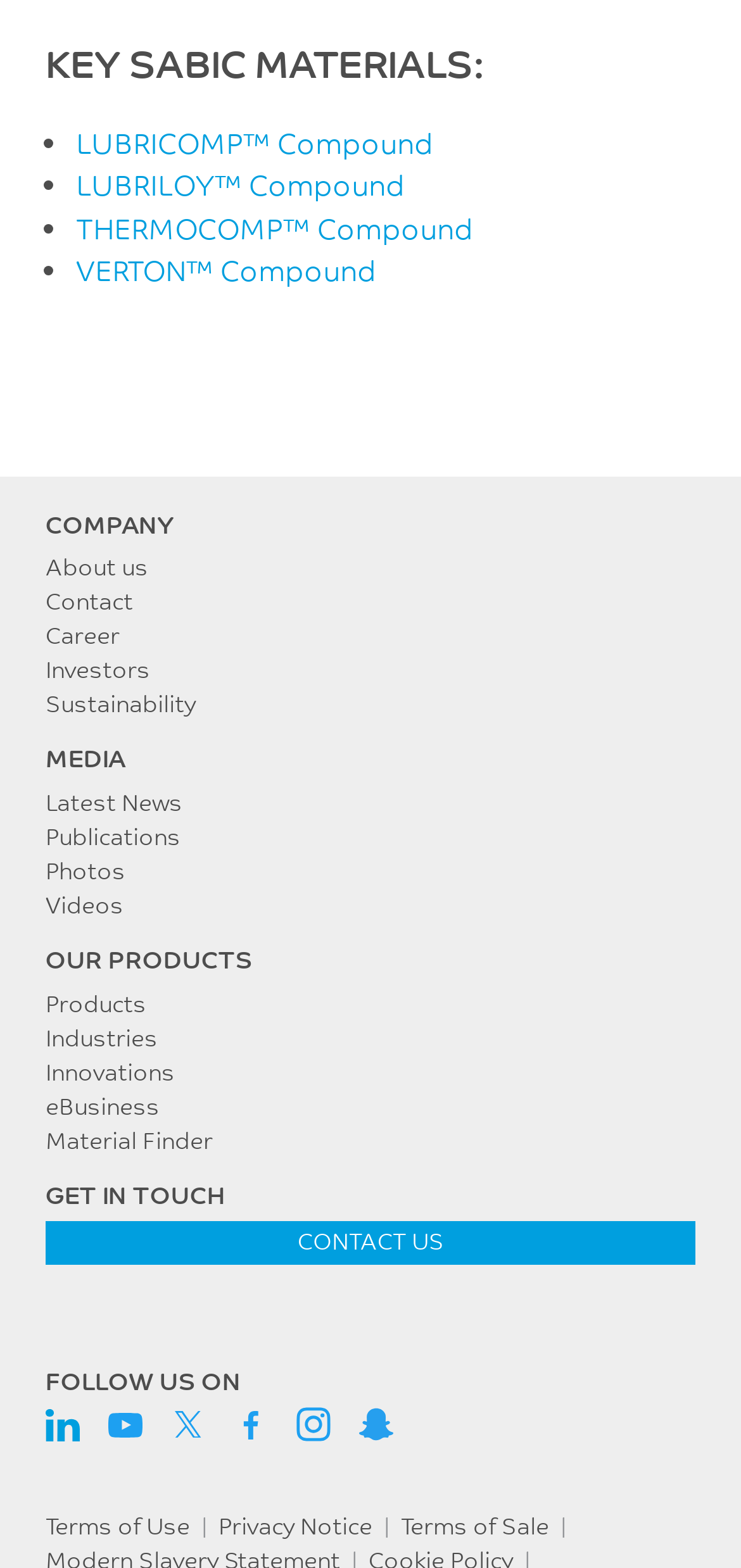Please provide a comprehensive answer to the question based on the screenshot: What type of materials are listed under KEY SABIC MATERIALS?

The webpage has a heading 'KEY SABIC MATERIALS:' followed by a list of links, each representing a type of material. The links are 'LUBRICOMP™ Compound', 'LUBRILOY™ Compound', 'THERMOCOMP™ Compound', and 'VERTON™ Compound'. Therefore, the type of materials listed are compounds.